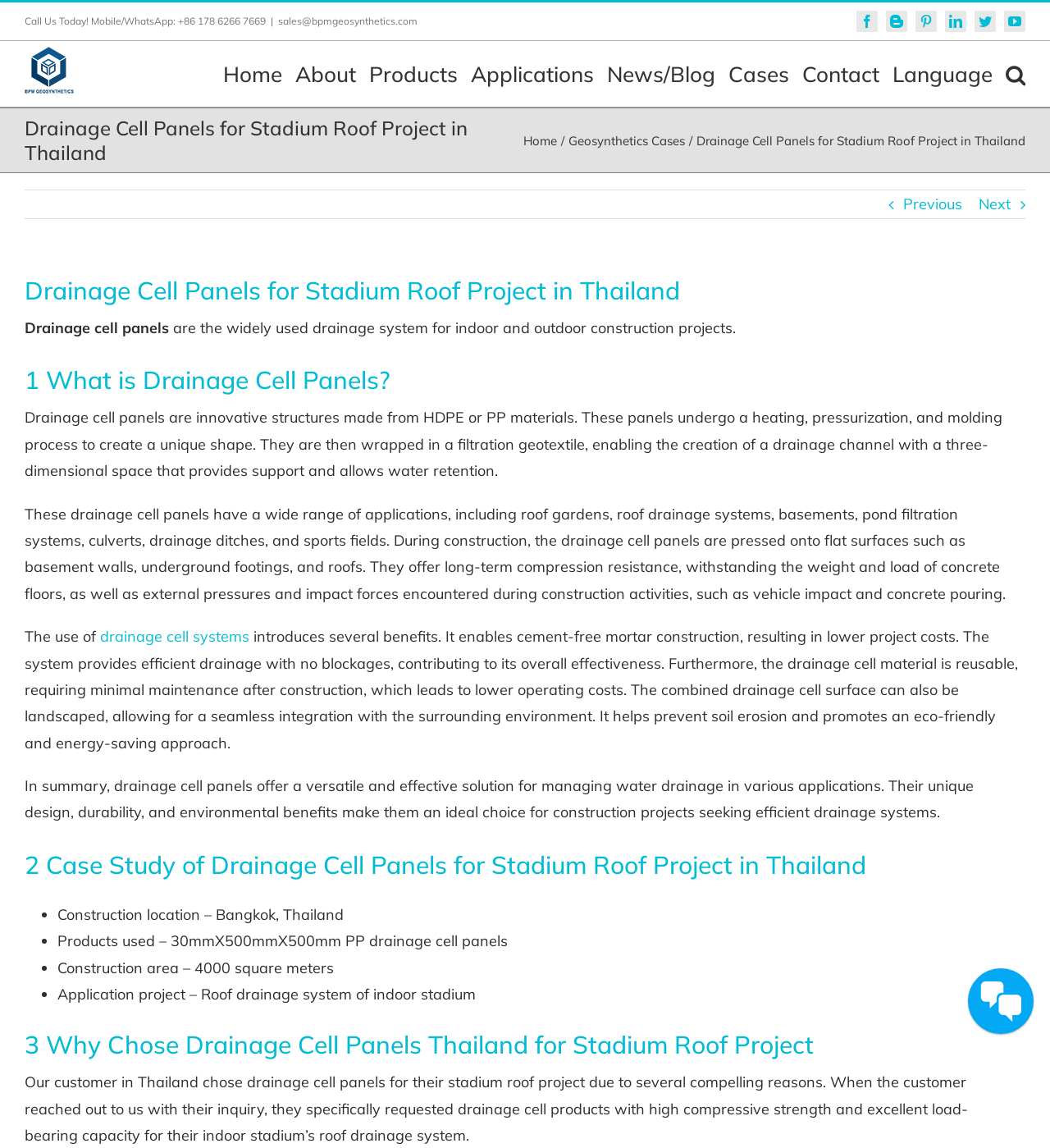Please locate the bounding box coordinates of the region I need to click to follow this instruction: "Search for something".

[0.958, 0.036, 0.977, 0.093]